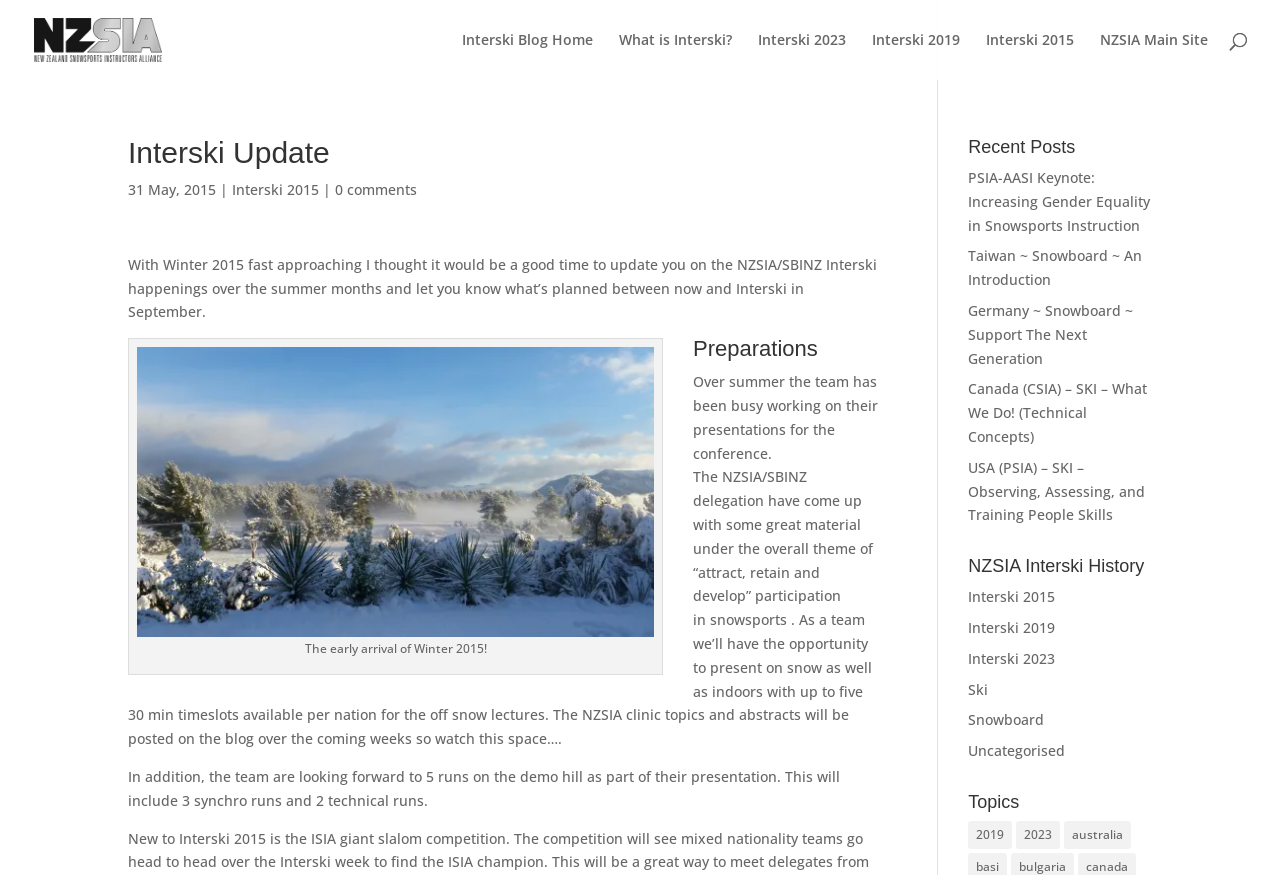Provide the bounding box coordinates of the section that needs to be clicked to accomplish the following instruction: "Read the recent post about PSIA-AASI Keynote."

[0.756, 0.192, 0.899, 0.268]